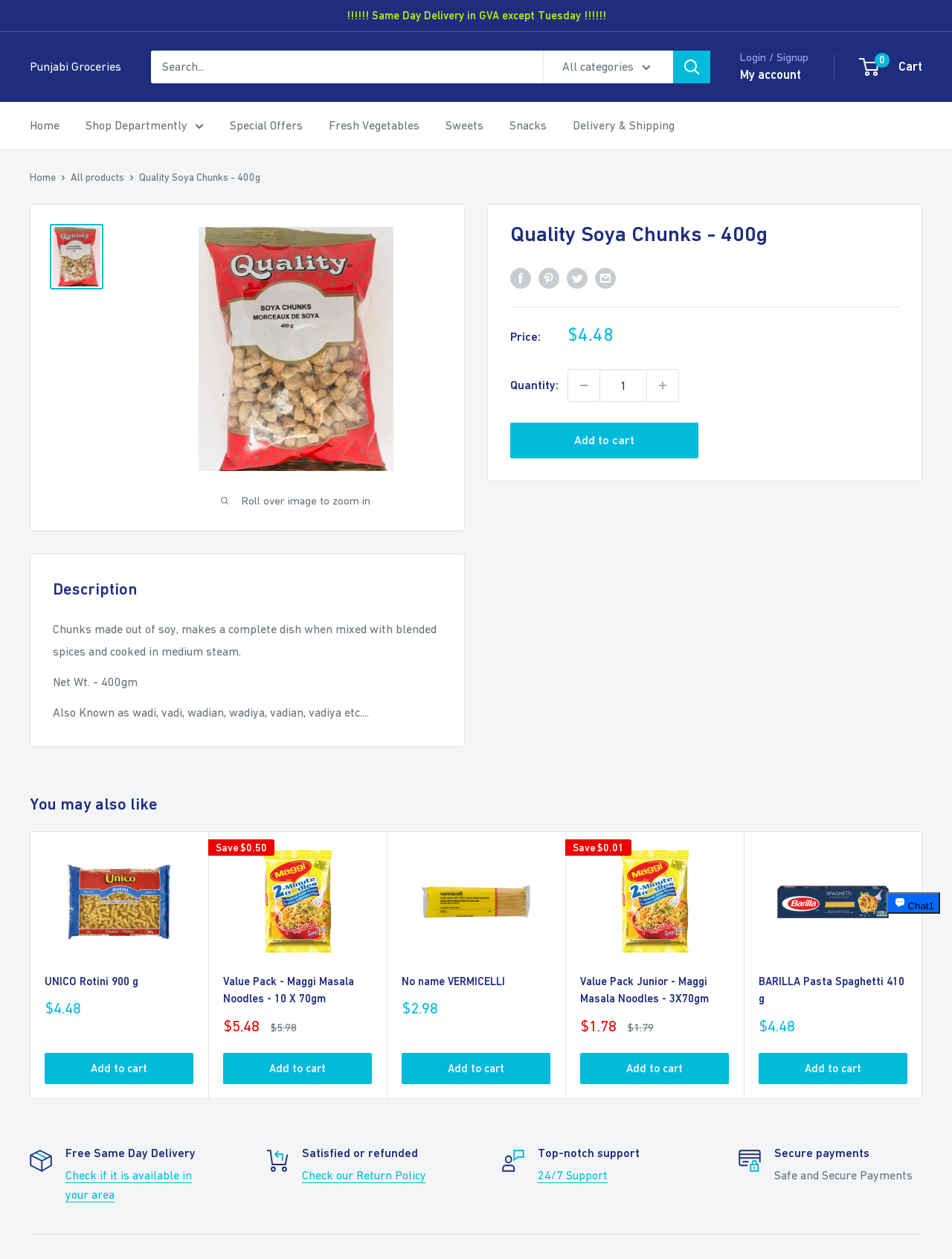What is the price of the product?
Refer to the screenshot and respond with a concise word or phrase.

$4.48